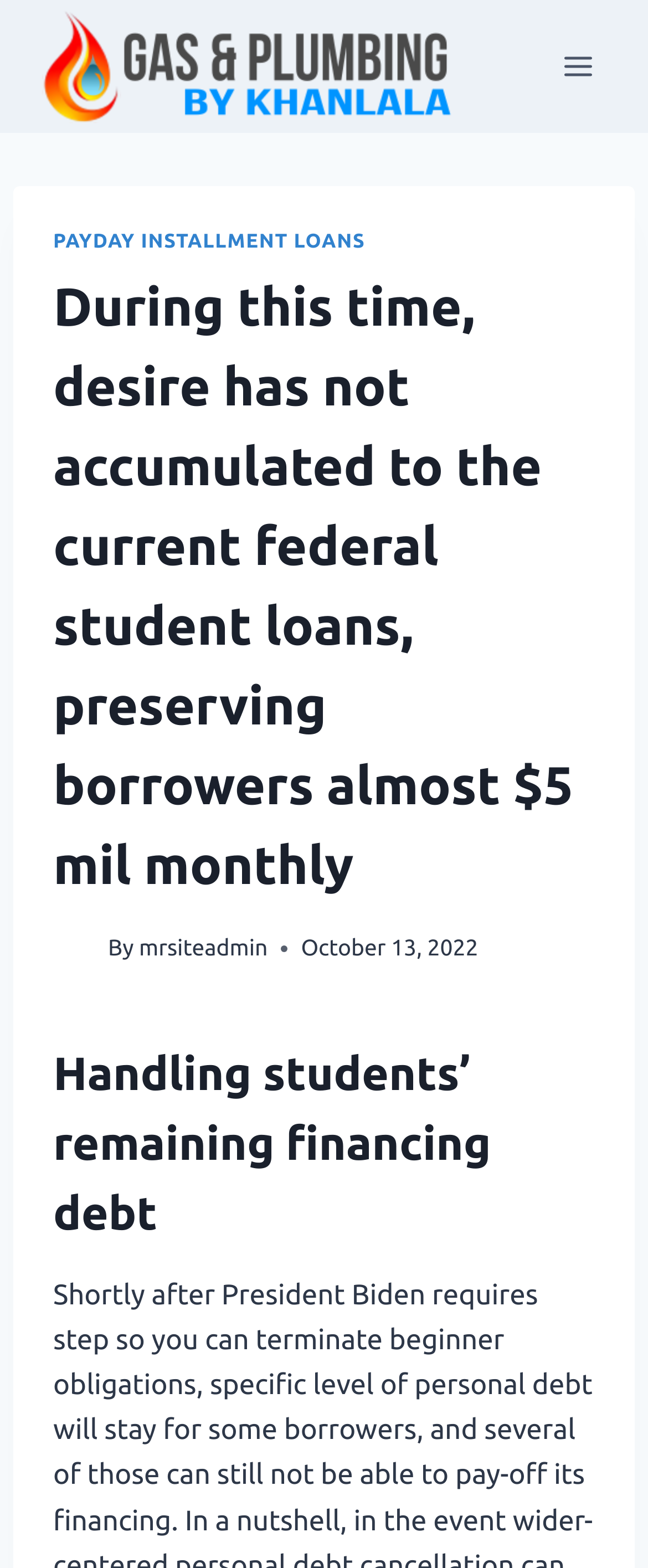What is the name of the author?
Based on the content of the image, thoroughly explain and answer the question.

I found the author's name by looking at the header section of the webpage, where it says 'By' followed by the author's name, which is 'mrsiteadmin'.